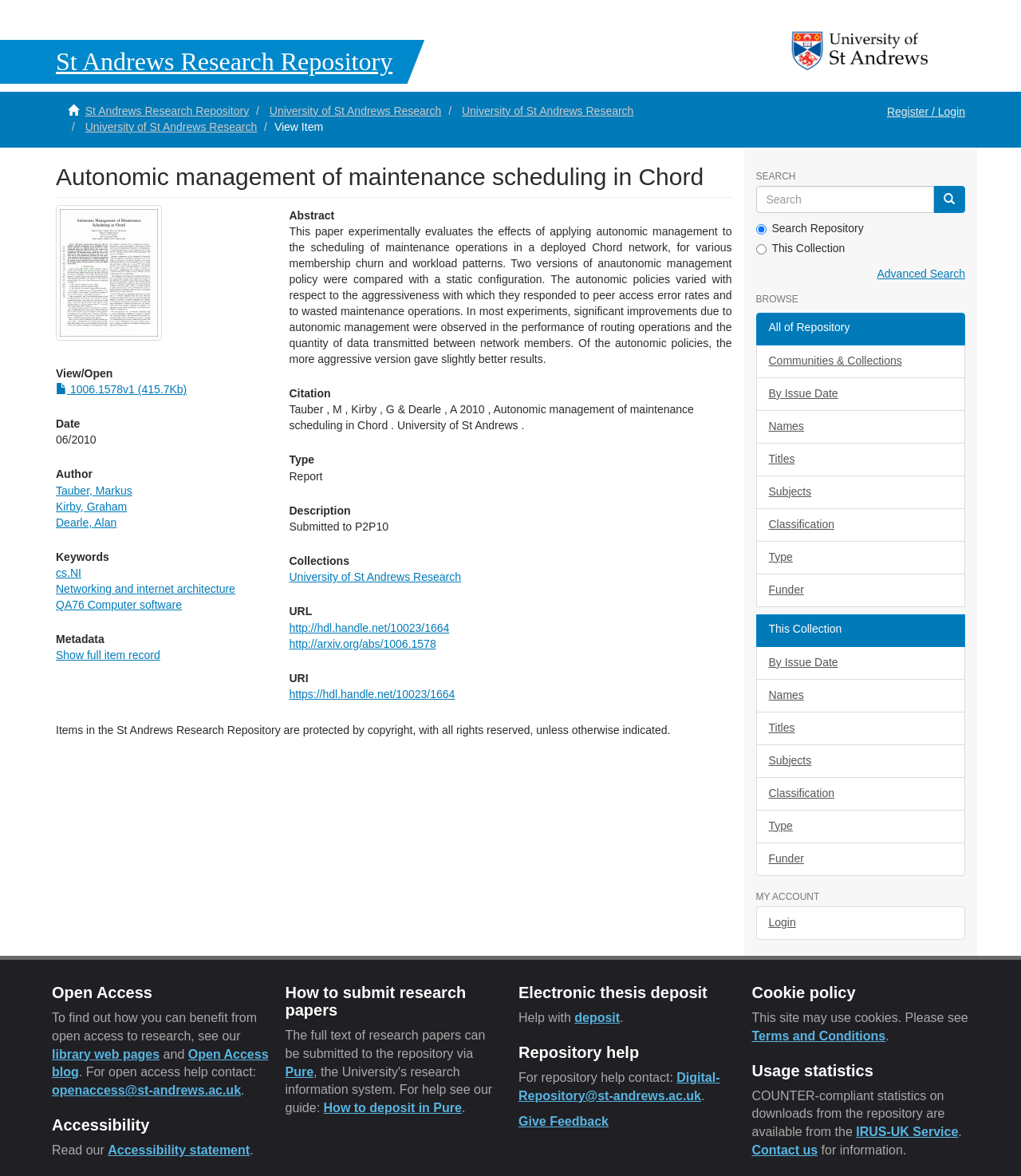Please identify the bounding box coordinates of the region to click in order to complete the given instruction: "Show full item record". The coordinates should be four float numbers between 0 and 1, i.e., [left, top, right, bottom].

[0.055, 0.552, 0.157, 0.563]